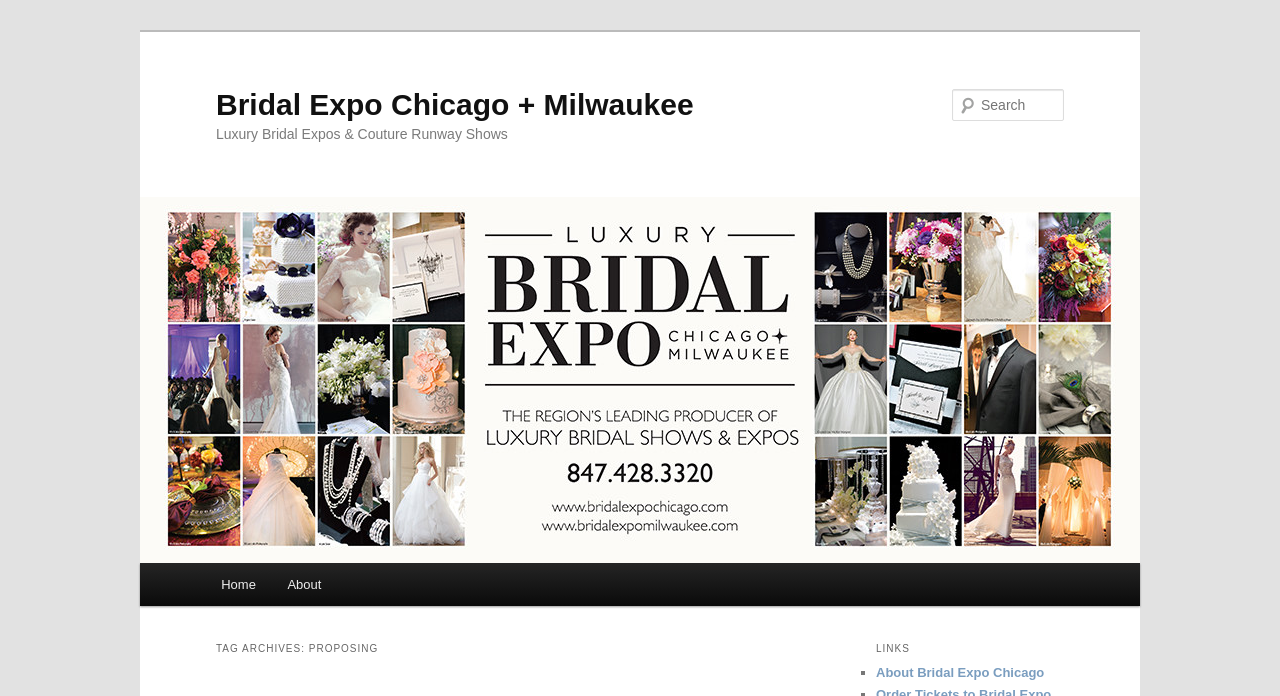Answer the question with a brief word or phrase:
What is the purpose of the textbox on the webpage?

Search